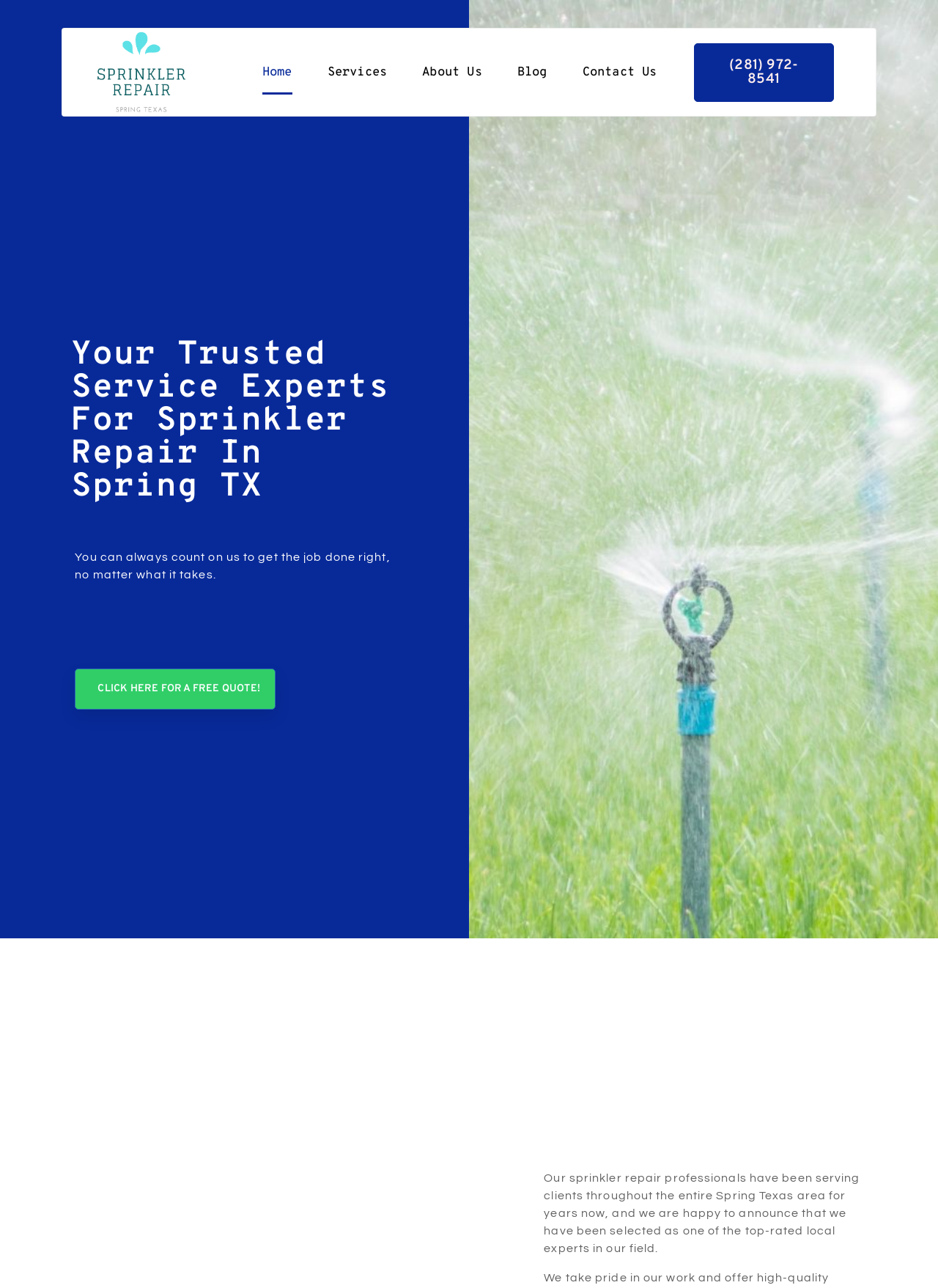Please identify the bounding box coordinates of the element's region that I should click in order to complete the following instruction: "Click the logo". The bounding box coordinates consist of four float numbers between 0 and 1, i.e., [left, top, right, bottom].

[0.101, 0.022, 0.201, 0.09]